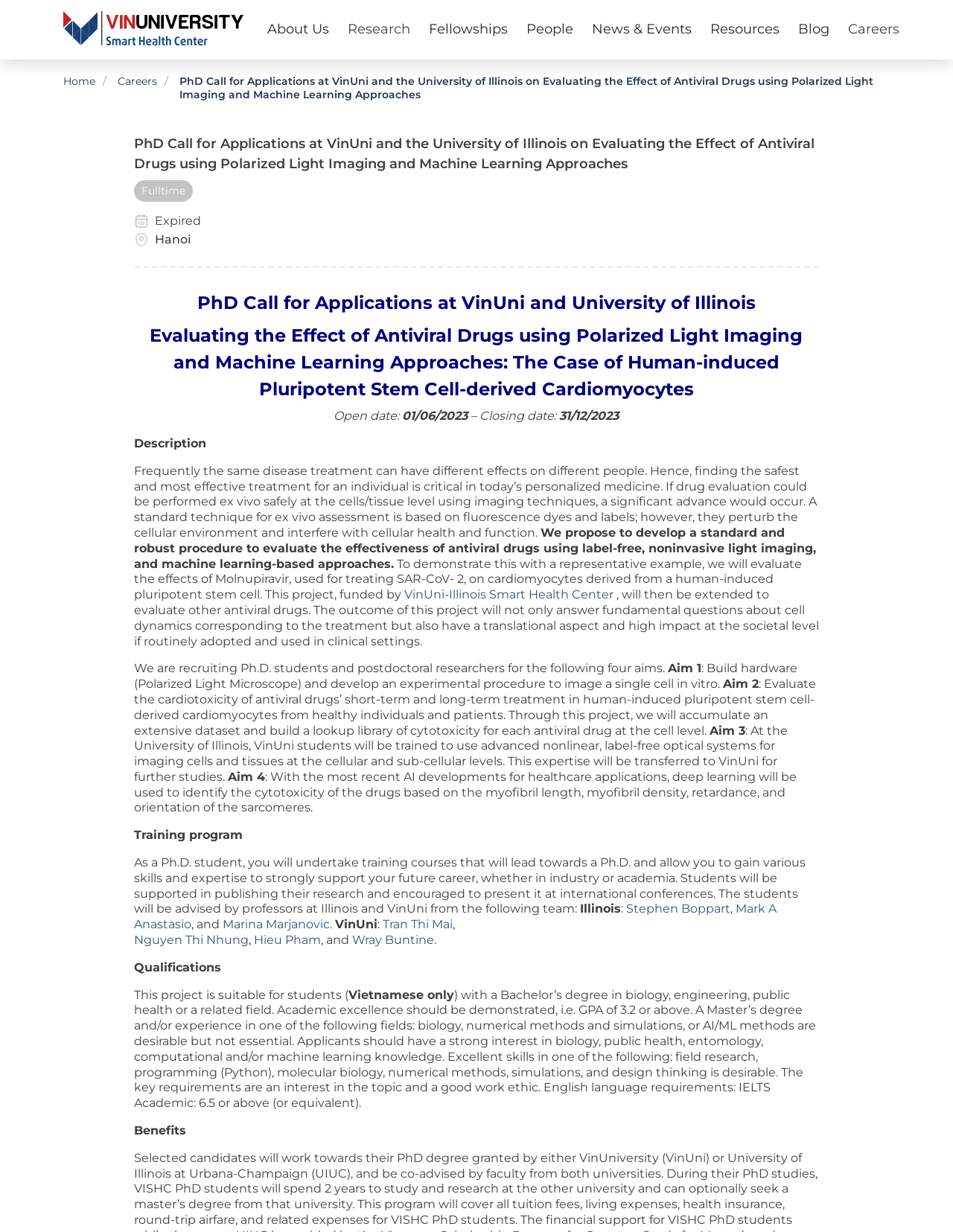What is the required GPA for applicants?
Refer to the image and provide a concise answer in one word or phrase.

3.2 or above